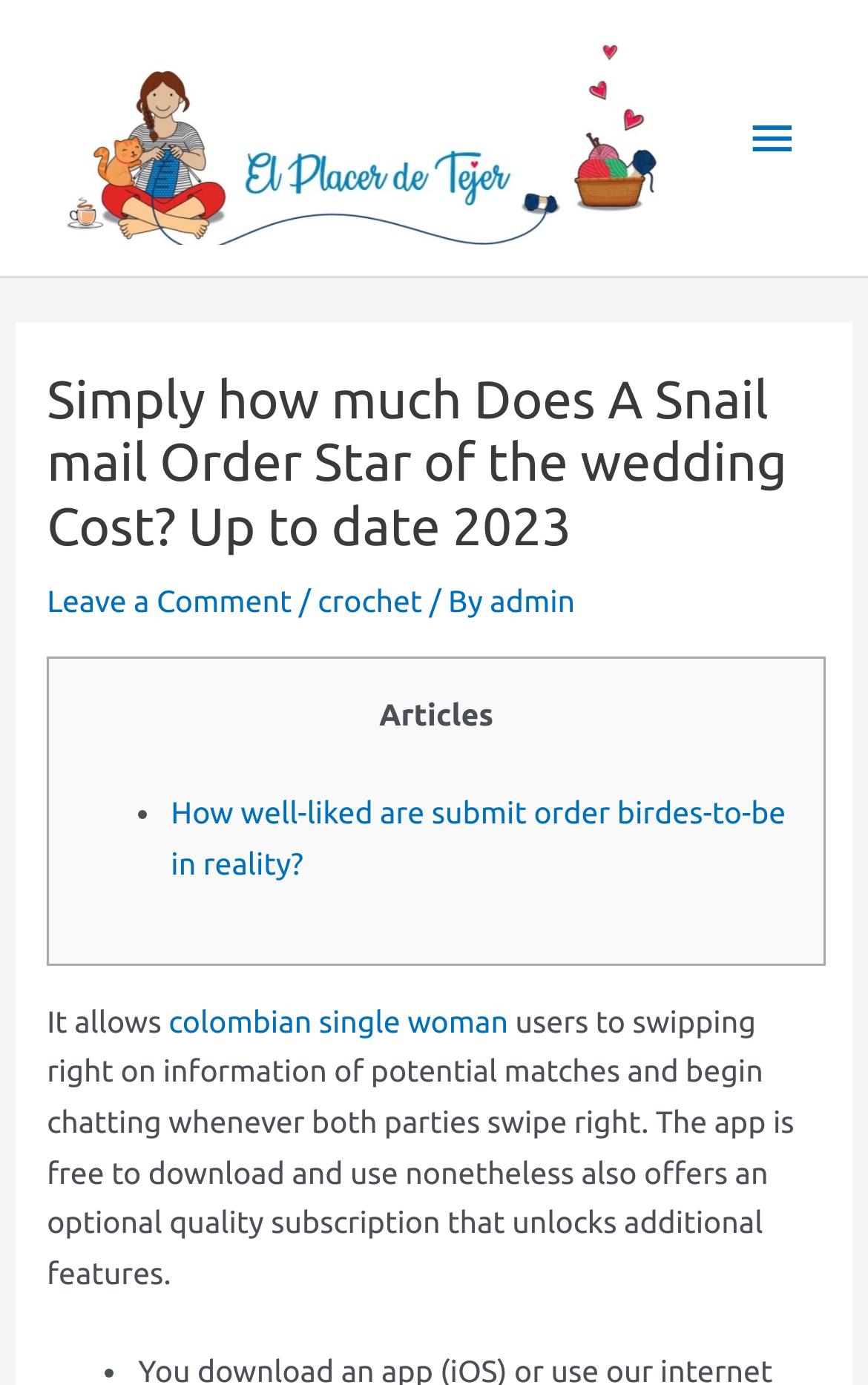Use a single word or phrase to answer the question: 
What is the purpose of the app mentioned?

To find potential matches